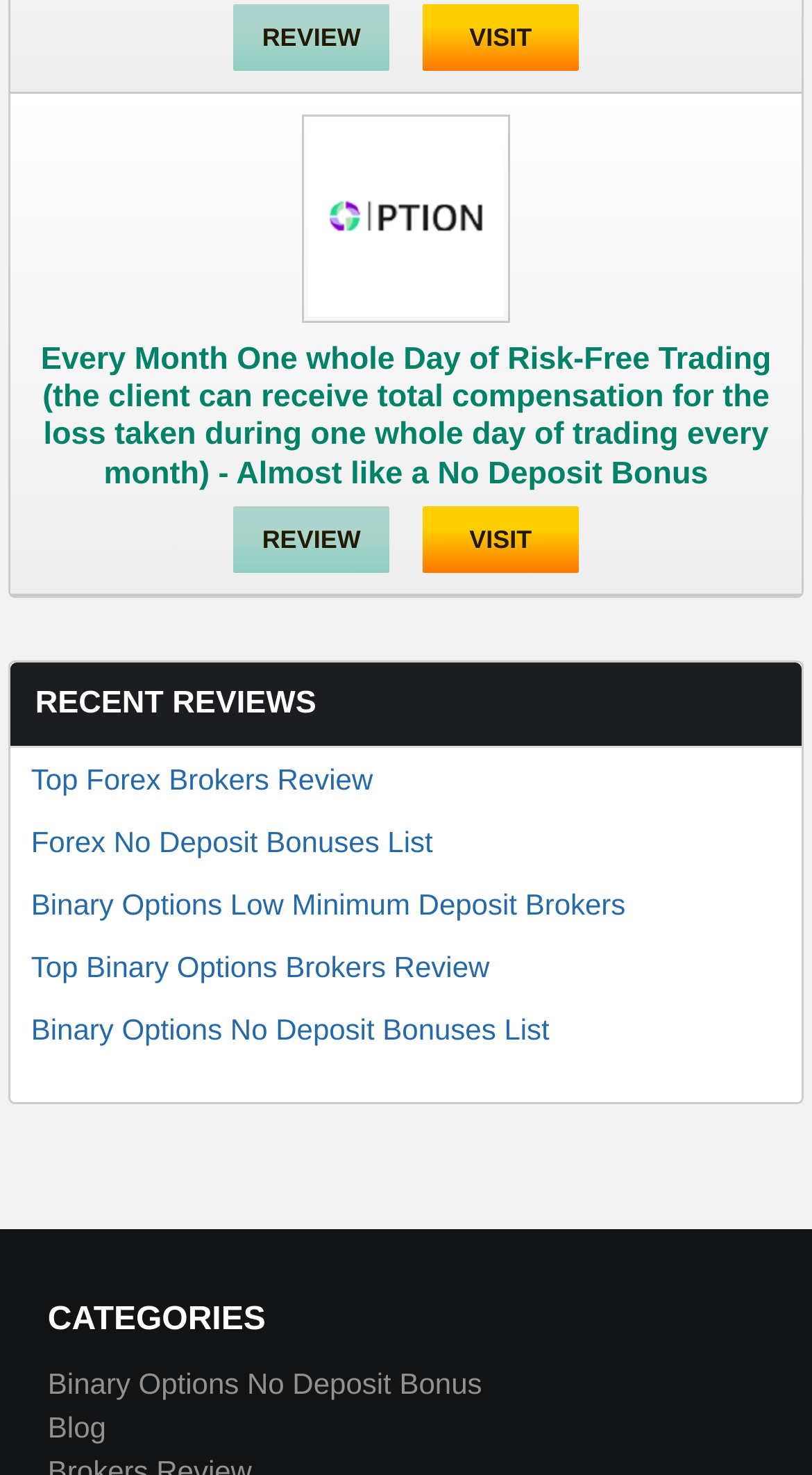What is the topic of the webpage?
Please ensure your answer to the question is detailed and covers all necessary aspects.

I inferred the topic by looking at the links and headings on the webpage, which mention Forex and Binary Options, indicating that the webpage is related to these financial topics.